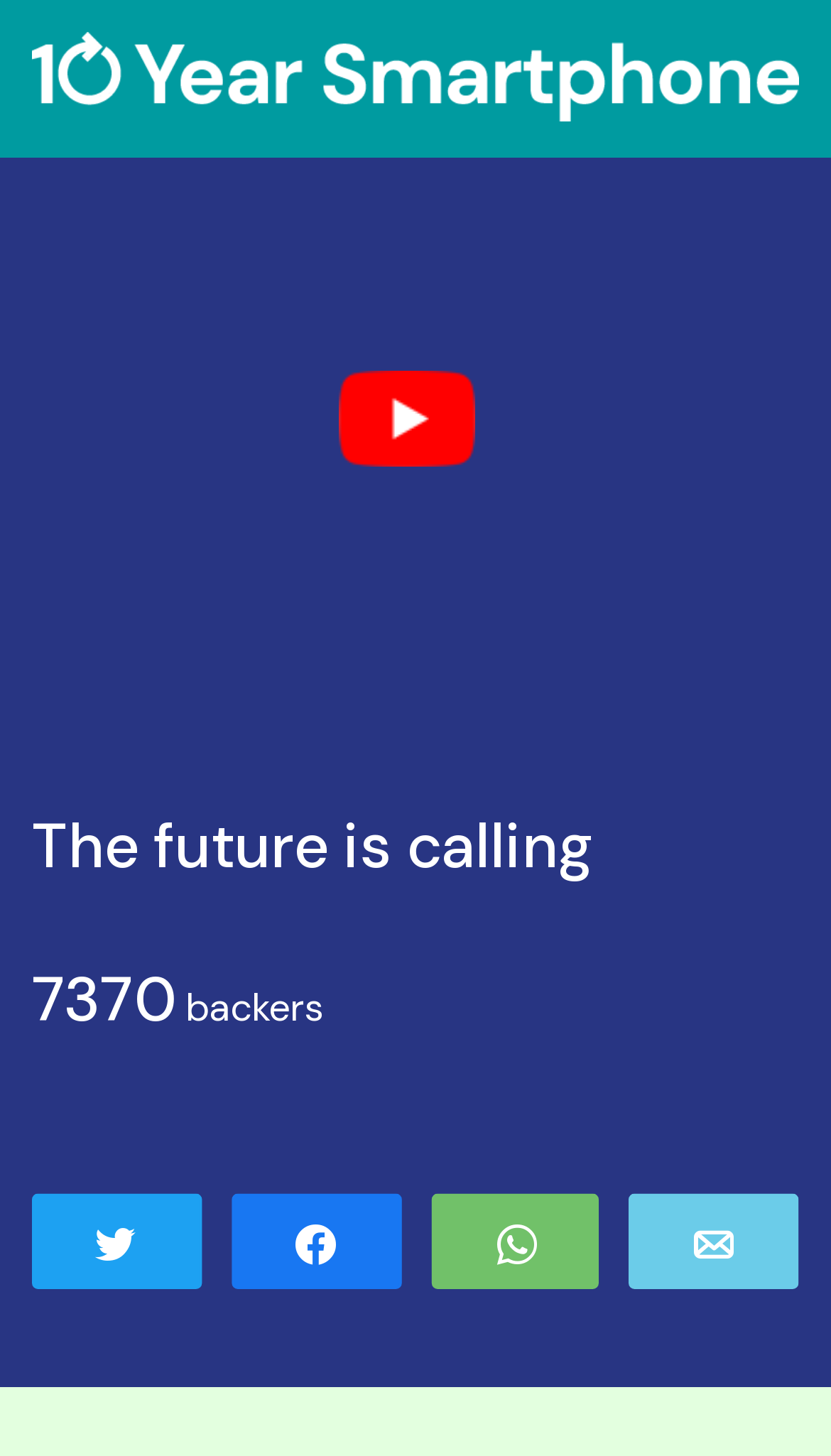Based on the element description "Email", predict the bounding box coordinates of the UI element.

[0.761, 0.822, 0.958, 0.883]